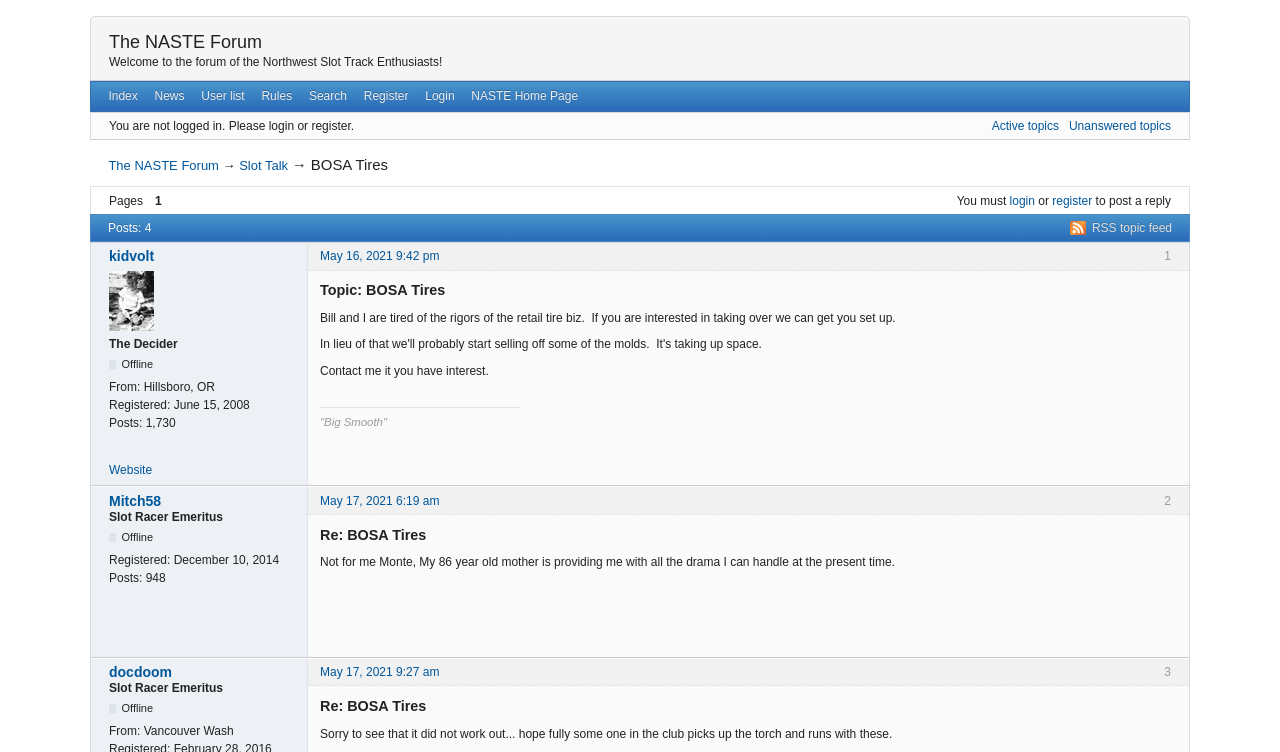Please identify the bounding box coordinates of the element that needs to be clicked to execute the following command: "Contact the faculty". Provide the bounding box using four float numbers between 0 and 1, formatted as [left, top, right, bottom].

None